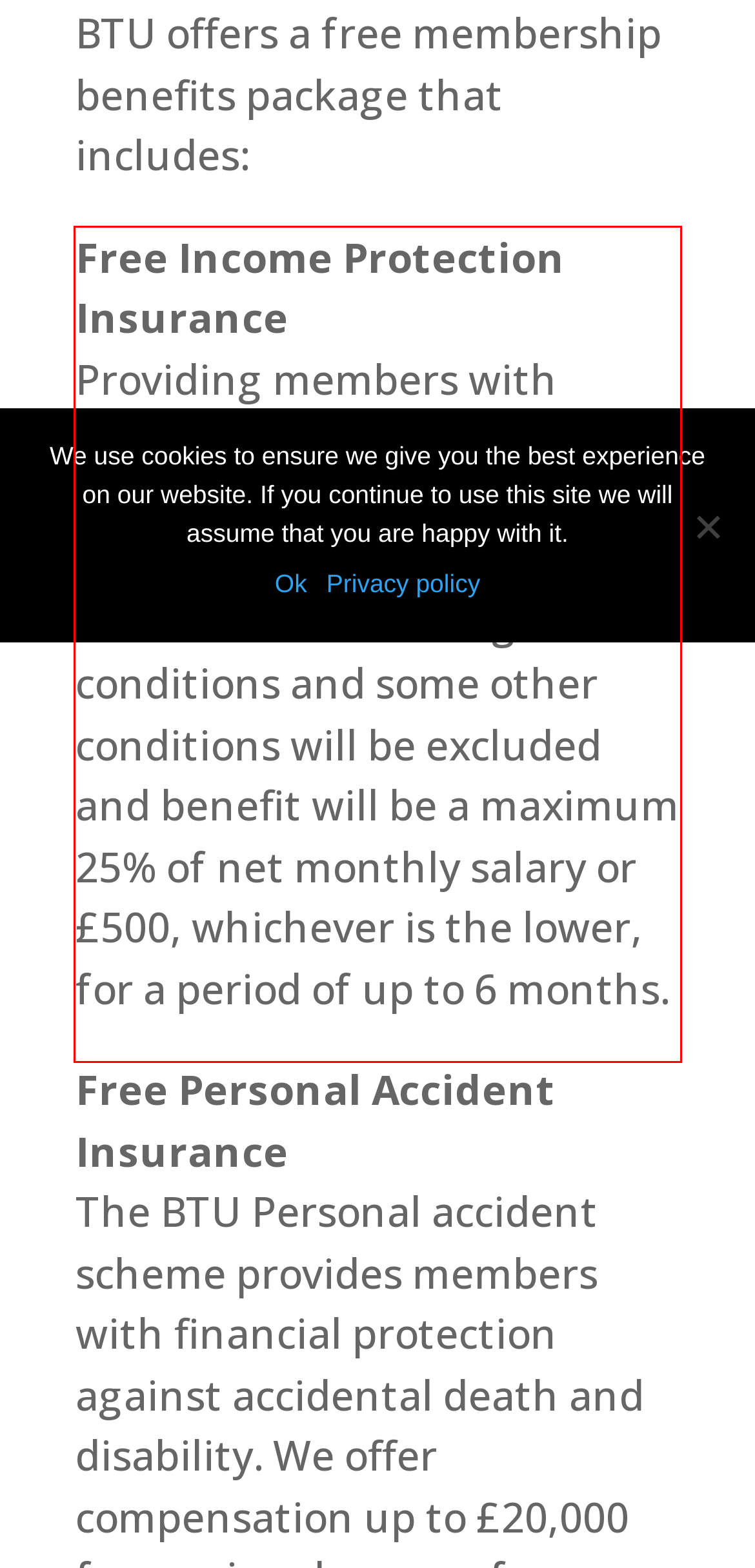Identify the text inside the red bounding box on the provided webpage screenshot by performing OCR.

Free Income Protection Insurance Providing members with protection against loss of salary whilst unable to work due to sickness for more than 6 months. Pre-existing conditions and some other conditions will be excluded and benefit will be a maximum 25% of net monthly salary or £500, whichever is the lower, for a period of up to 6 months.